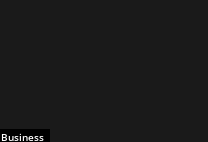Is the heading easily readable?
Kindly answer the question with as much detail as you can.

The caption states that the text is presented in a simple yet impactful style, making it easily readable, which implies that the heading is easily readable.